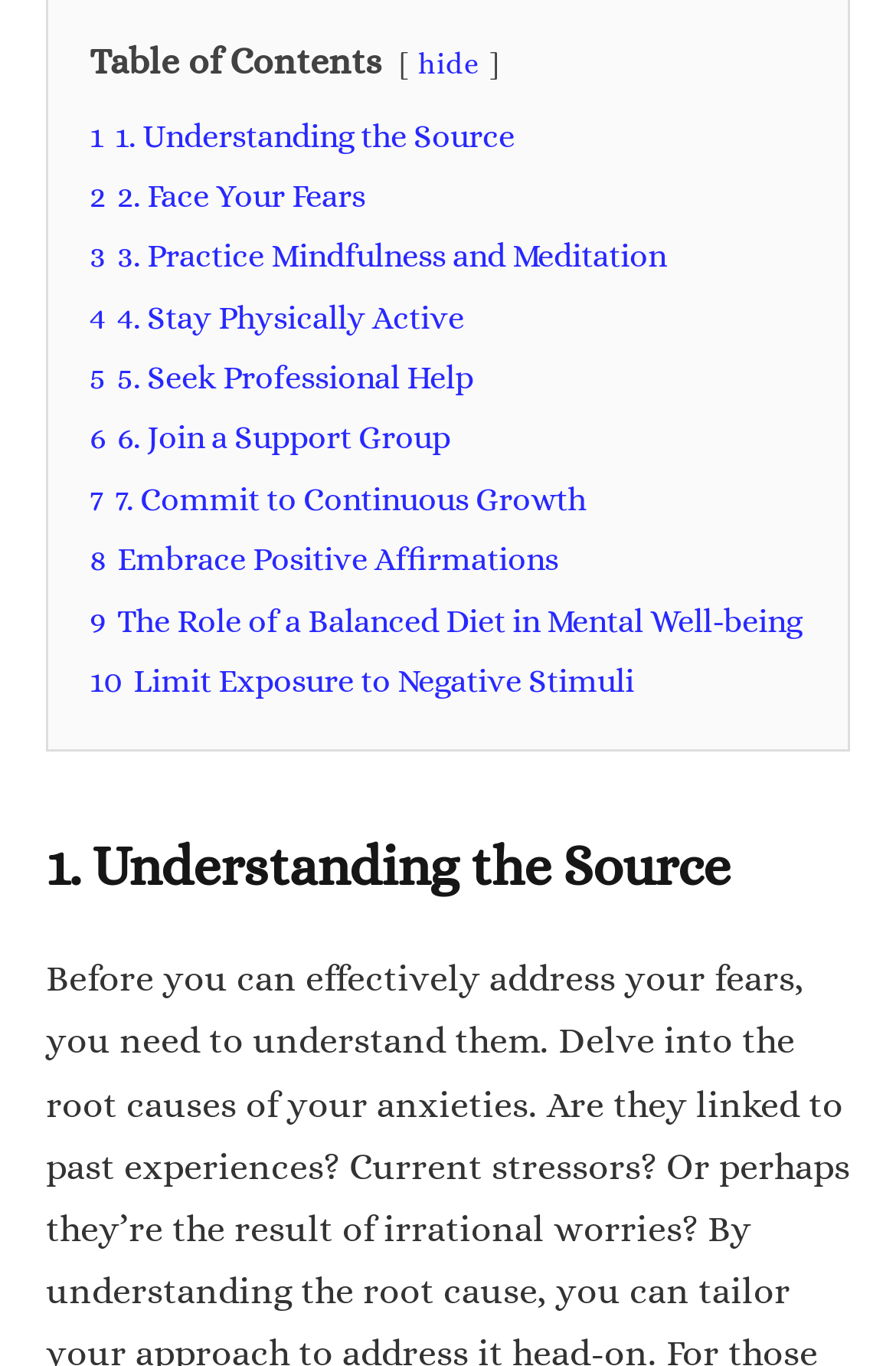Give a one-word or phrase response to the following question: What is the first topic in the table of contents?

Understanding the Source